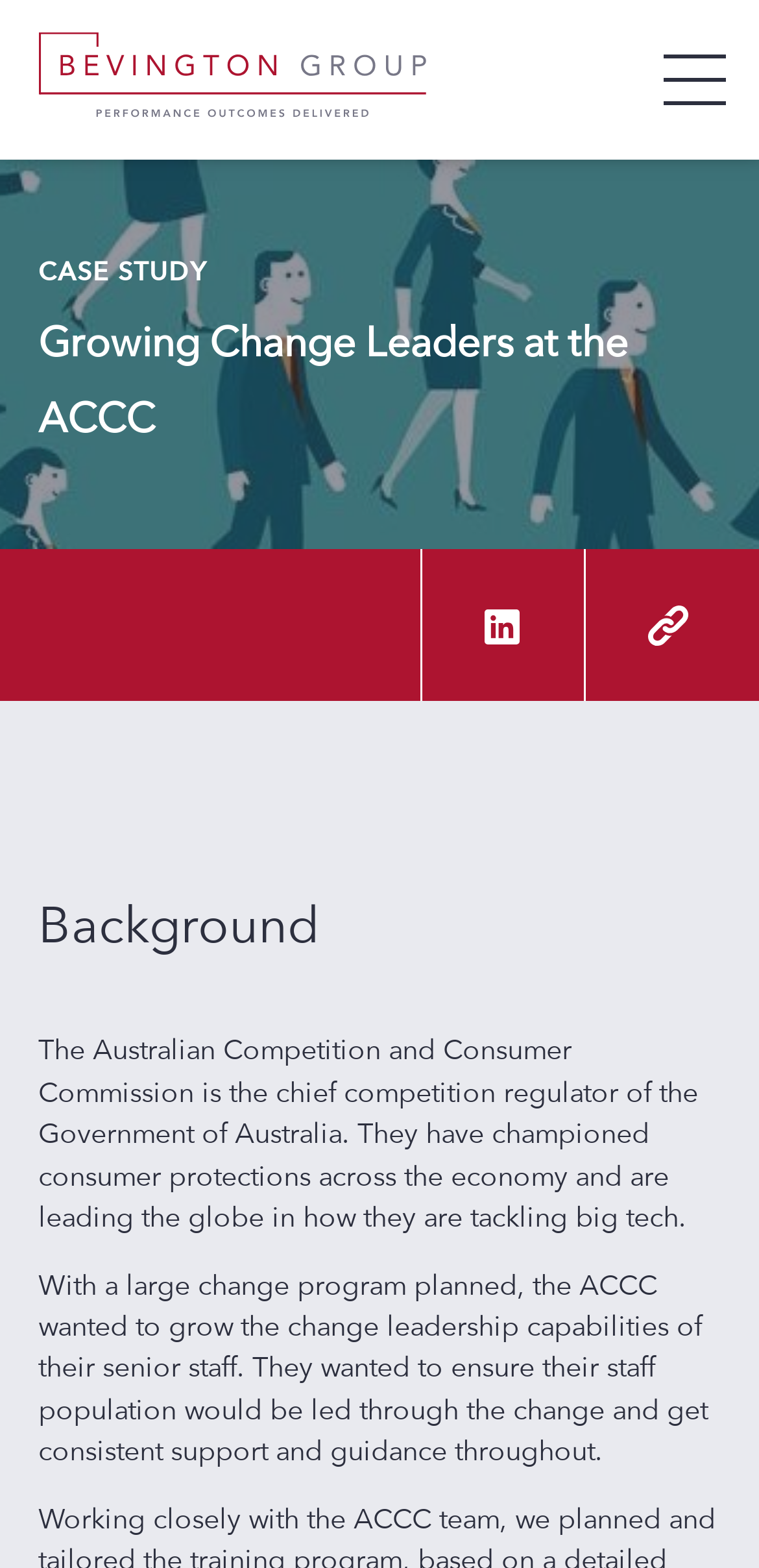Determine the coordinates of the bounding box for the clickable area needed to execute this instruction: "Search for keywords".

None